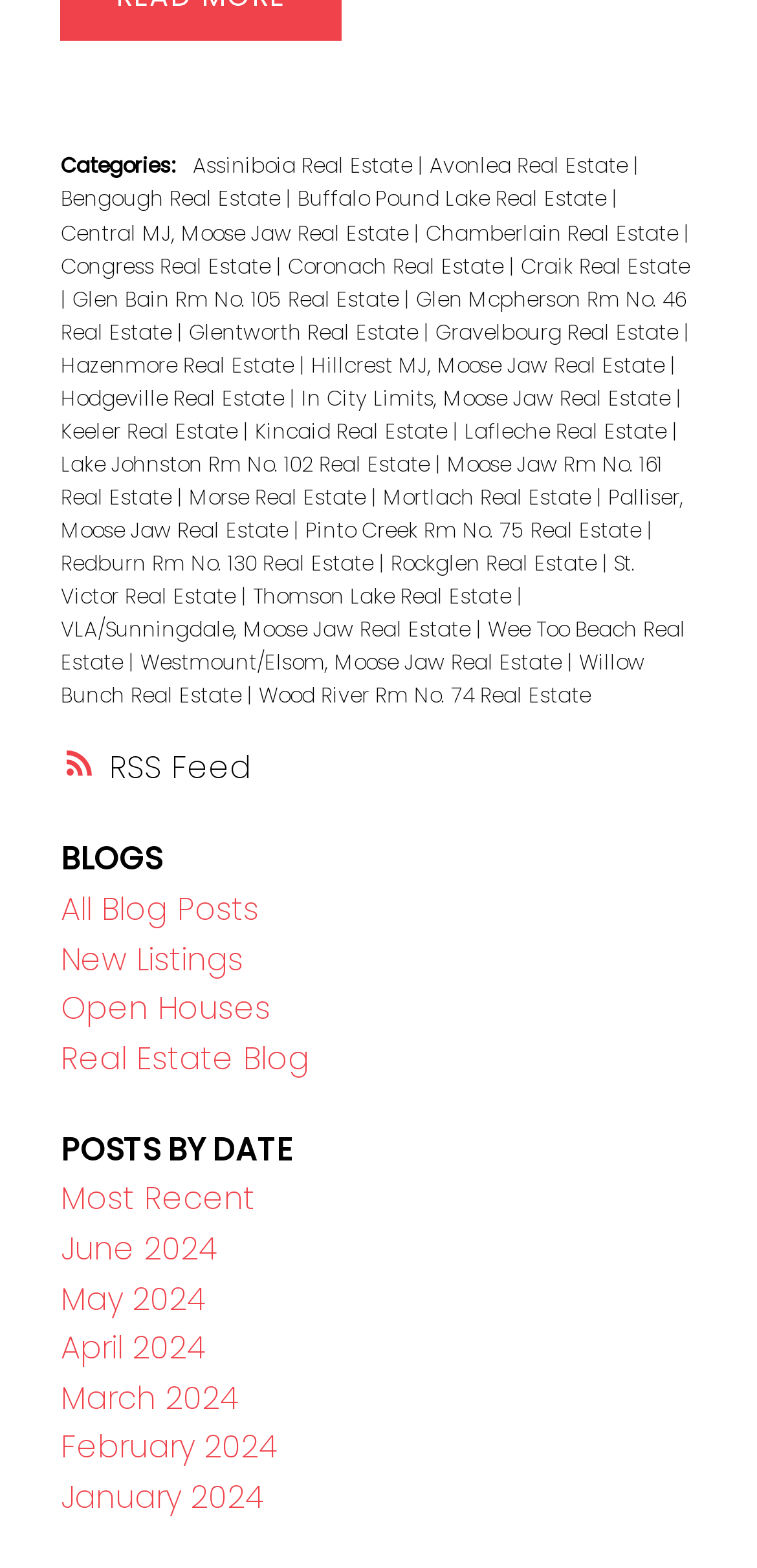Locate the bounding box coordinates of the clickable area needed to fulfill the instruction: "Read the latest blog posts".

[0.08, 0.566, 0.342, 0.594]